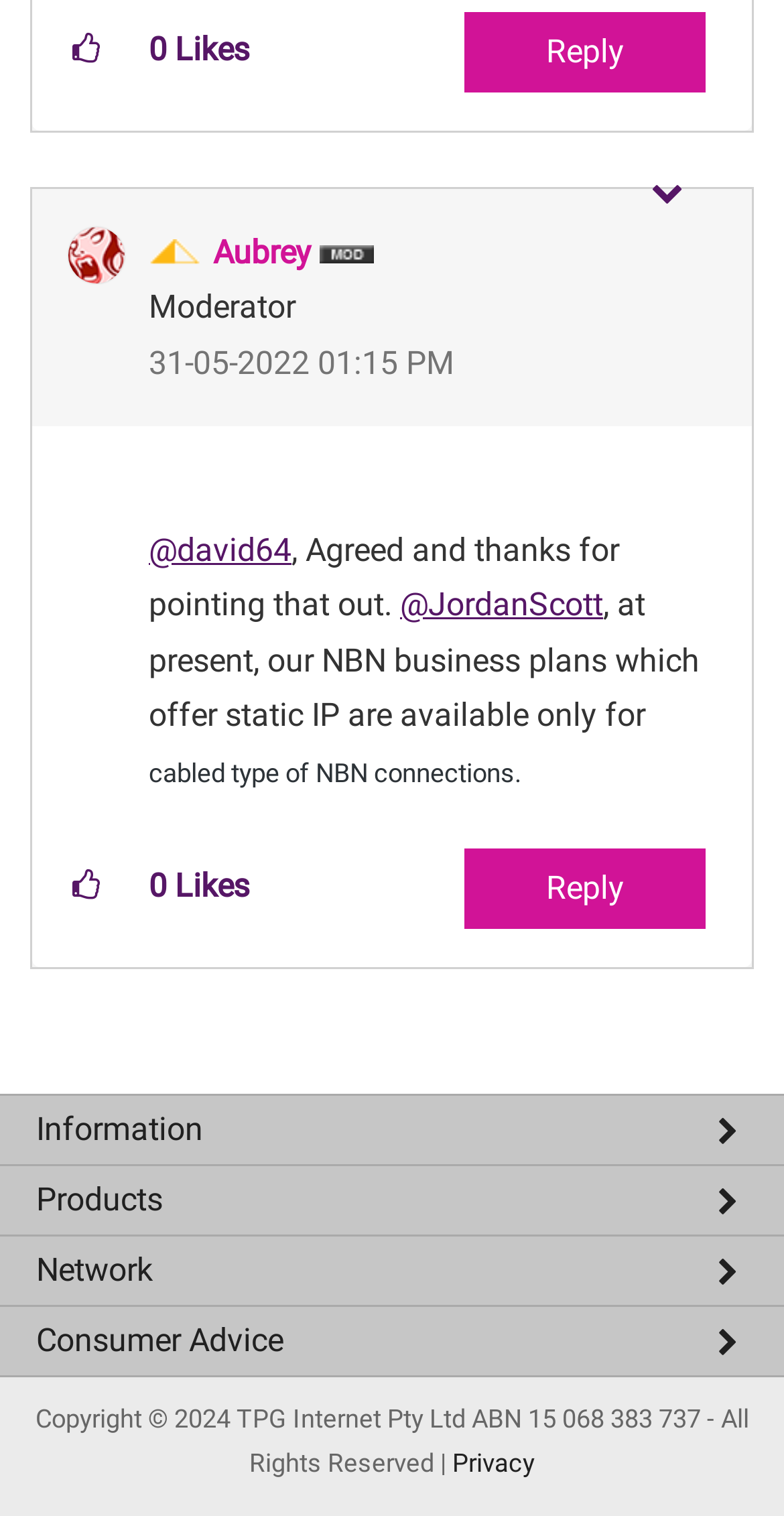Please mark the bounding box coordinates of the area that should be clicked to carry out the instruction: "Reply to the post.".

[0.592, 0.008, 0.9, 0.061]